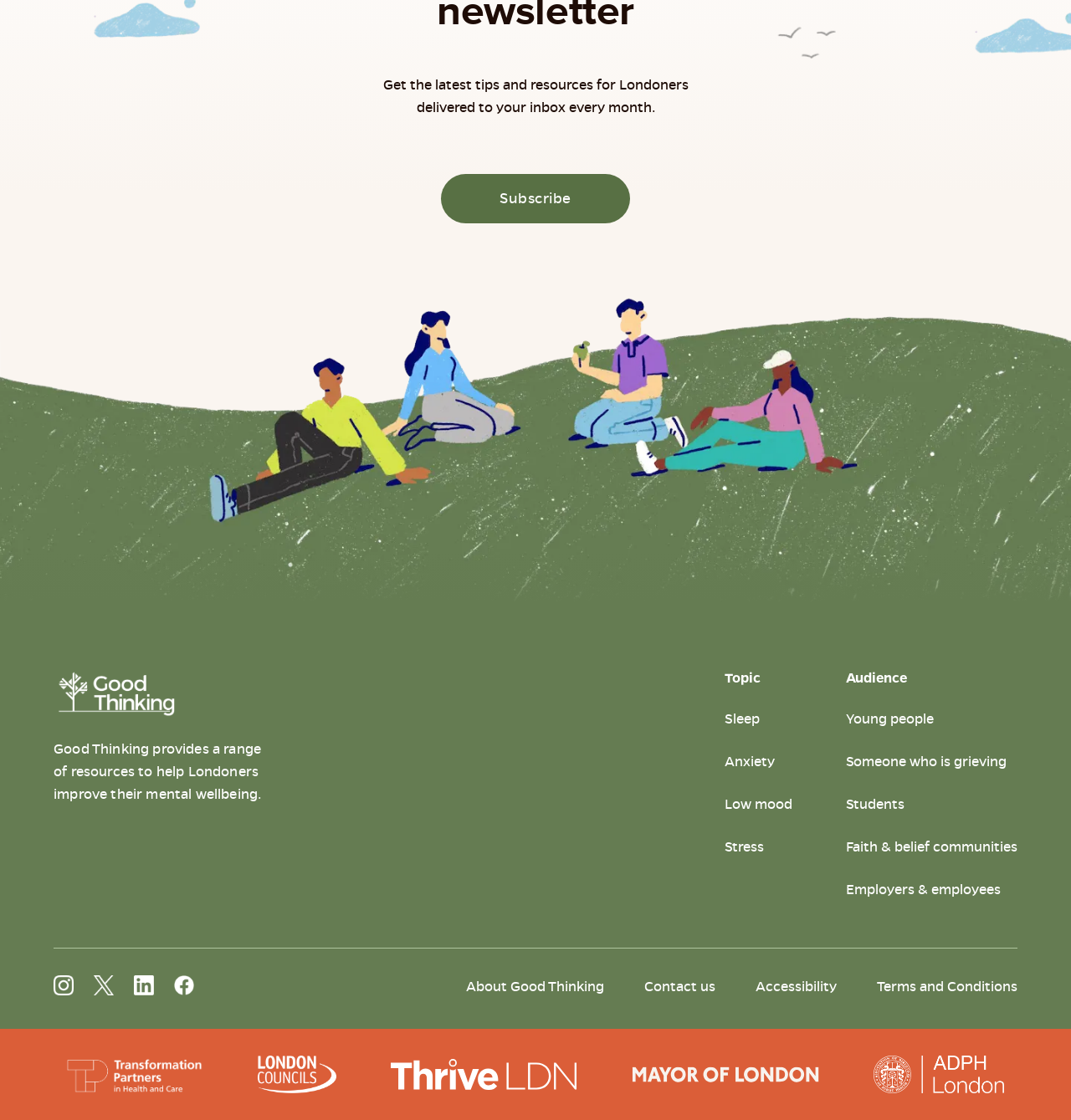Please locate the bounding box coordinates of the element that needs to be clicked to achieve the following instruction: "Learn about resources for sleep". The coordinates should be four float numbers between 0 and 1, i.e., [left, top, right, bottom].

[0.677, 0.632, 0.74, 0.652]